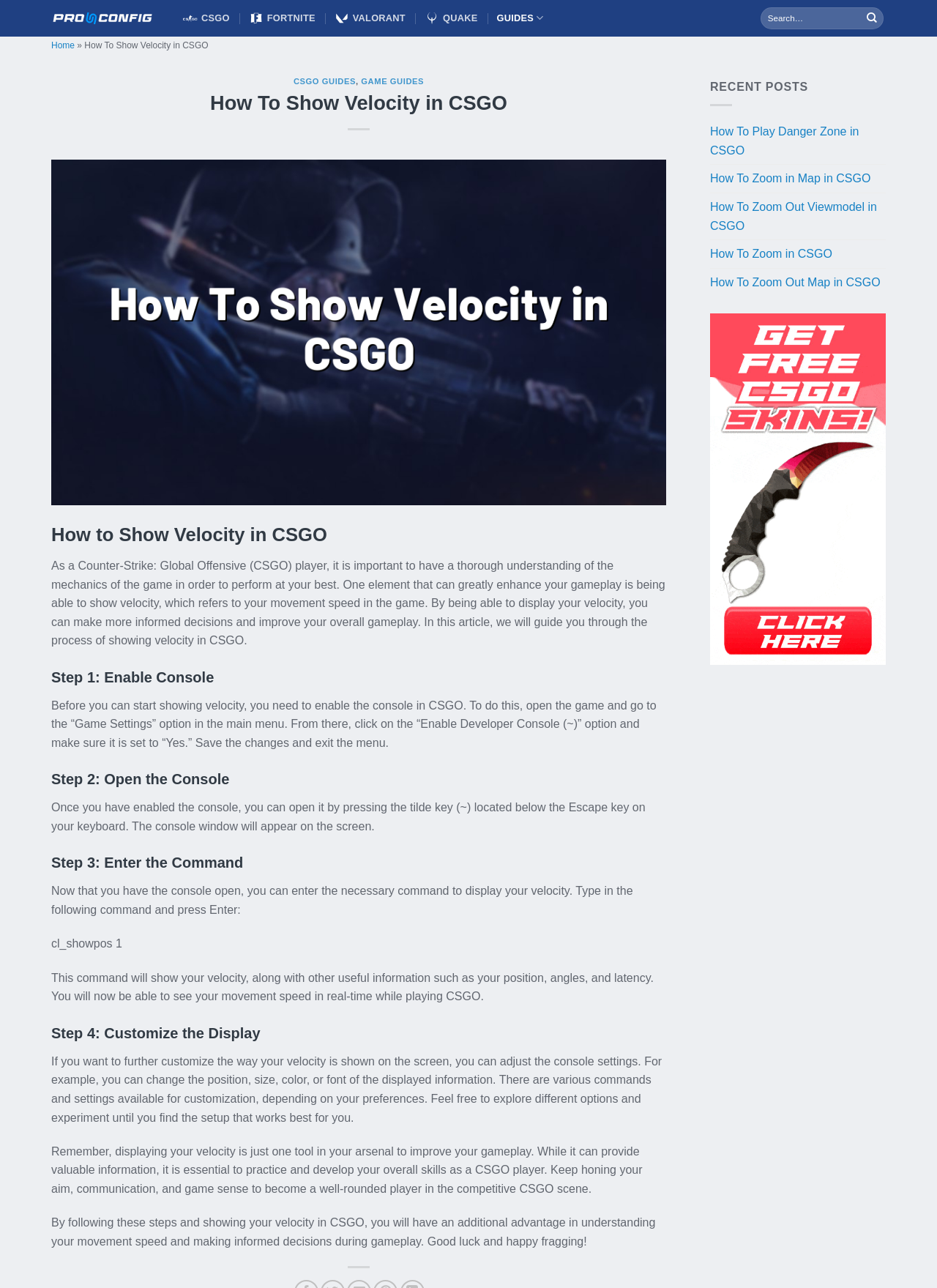Give a concise answer using one word or a phrase to the following question:
What is the command to display velocity in CSGO?

cl_showpos 1